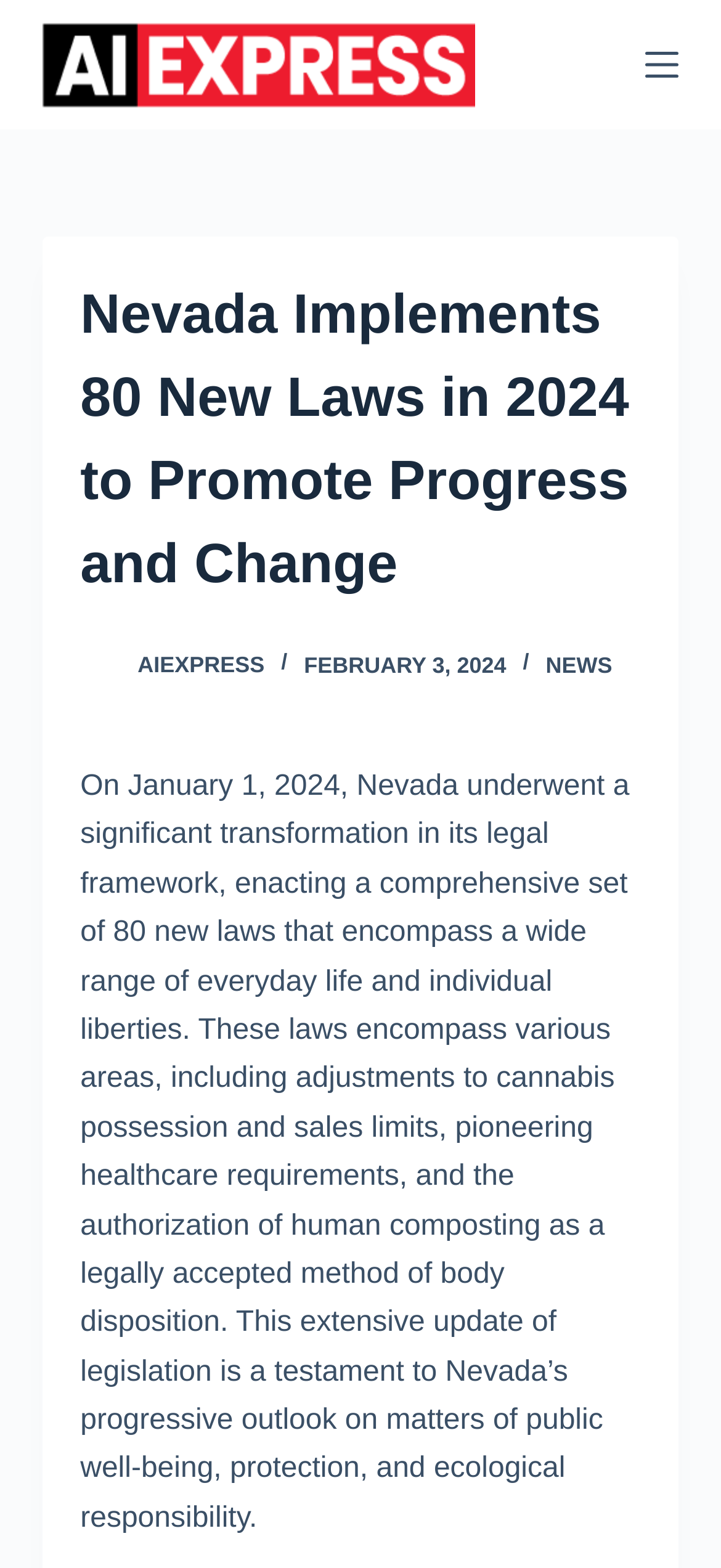Based on the element description: "News", identify the UI element and provide its bounding box coordinates. Use four float numbers between 0 and 1, [left, top, right, bottom].

[0.757, 0.416, 0.849, 0.432]